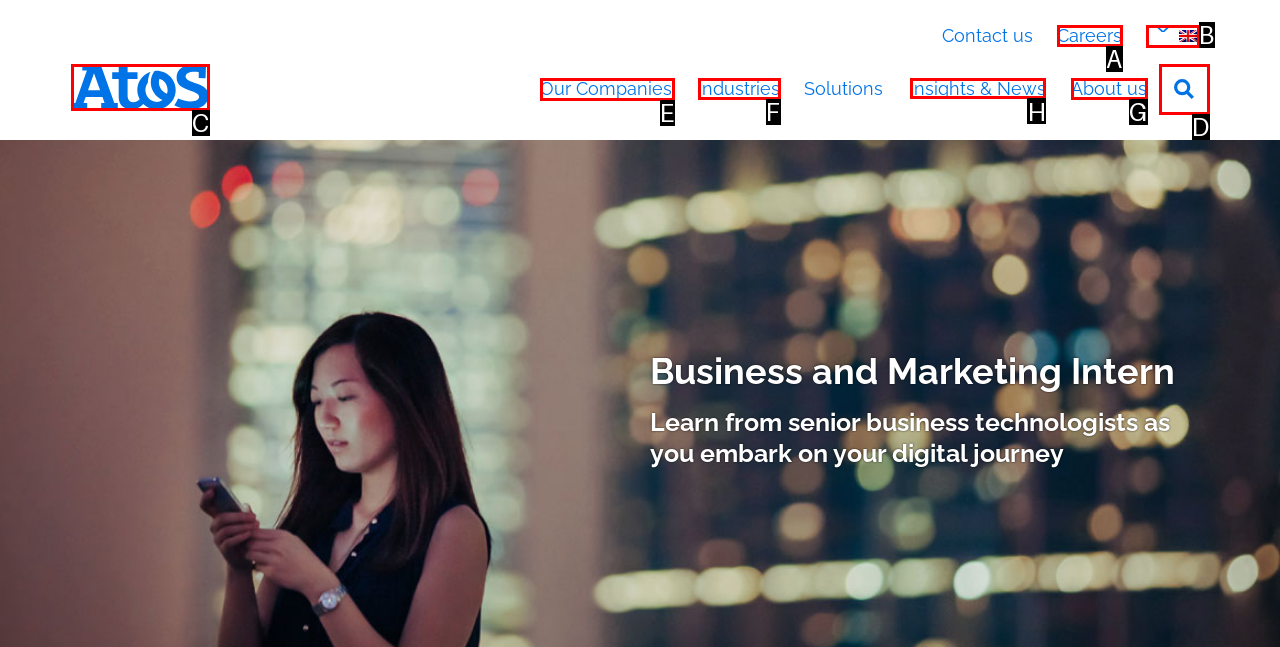Determine the letter of the UI element that will complete the task: Read insights and news
Reply with the corresponding letter.

H